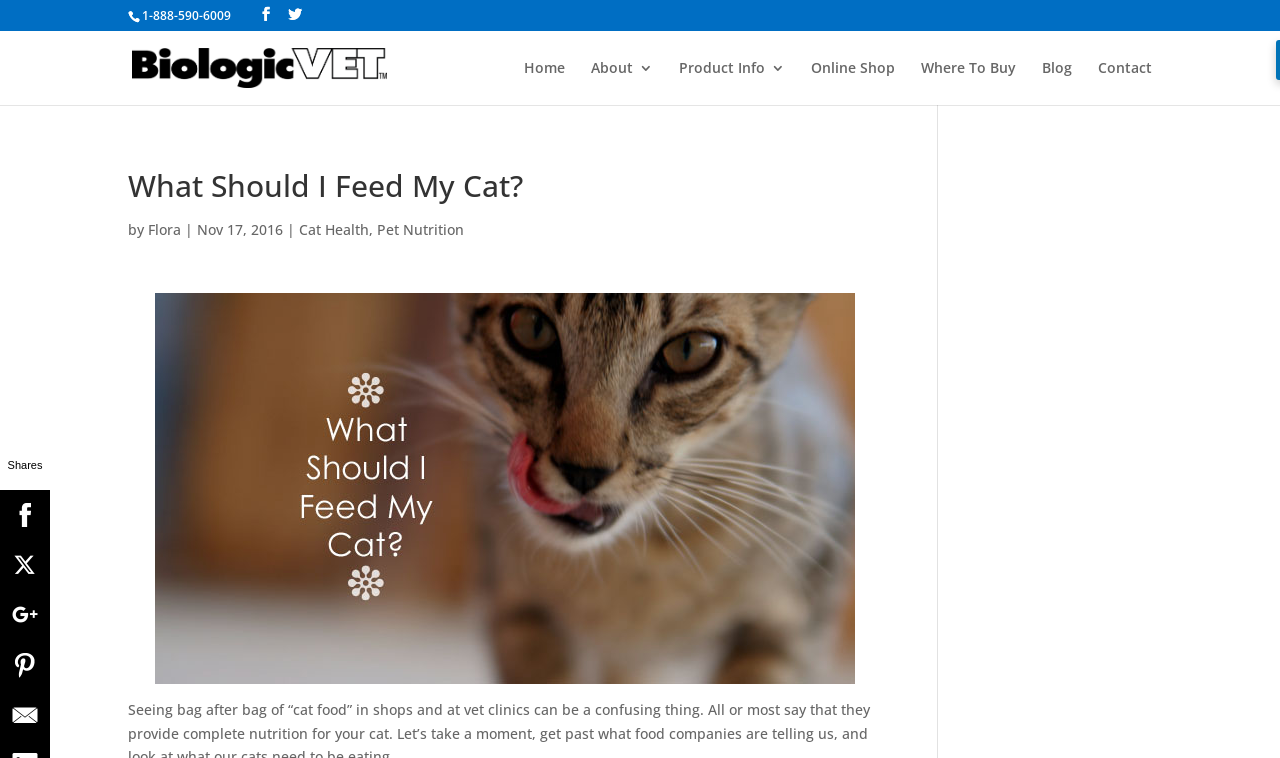Can you find the bounding box coordinates for the element that needs to be clicked to execute this instruction: "Read the blog"? The coordinates should be given as four float numbers between 0 and 1, i.e., [left, top, right, bottom].

[0.814, 0.08, 0.838, 0.139]